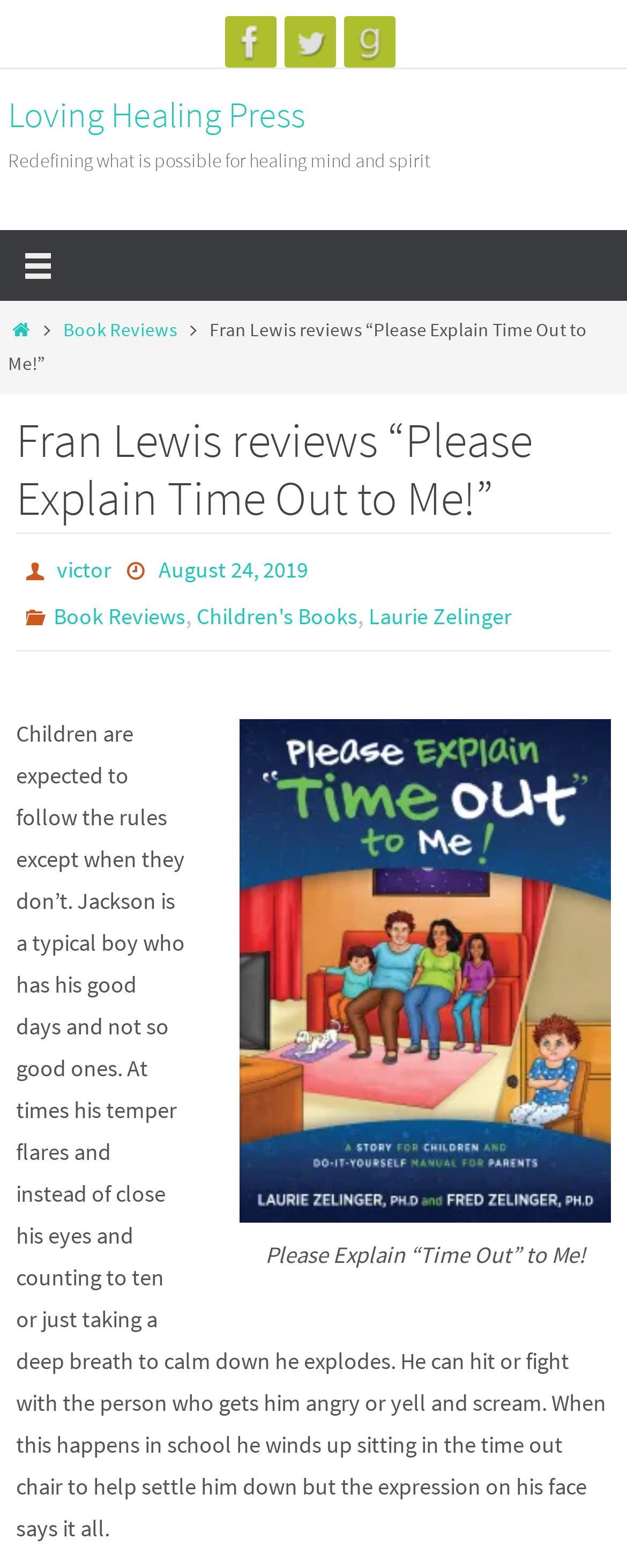What is the category of the book?
Refer to the image and offer an in-depth and detailed answer to the question.

I found the answer by looking at the link 'Children's Books' under the generic element 'Categories', which suggests that the book belongs to the category of Children's Books.